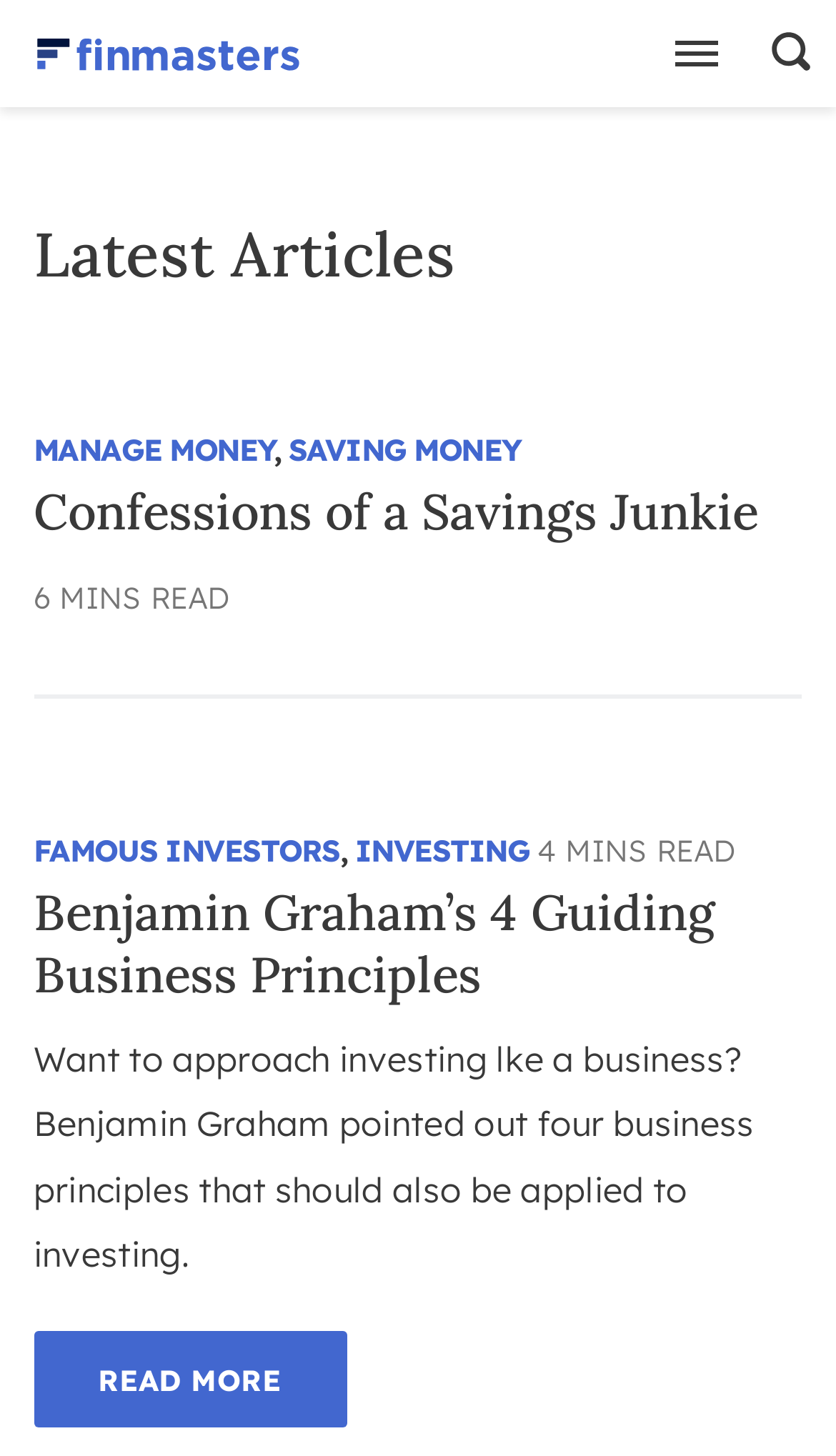What is the 'READ MORE' button for?
Please provide a single word or phrase in response based on the screenshot.

To read full article